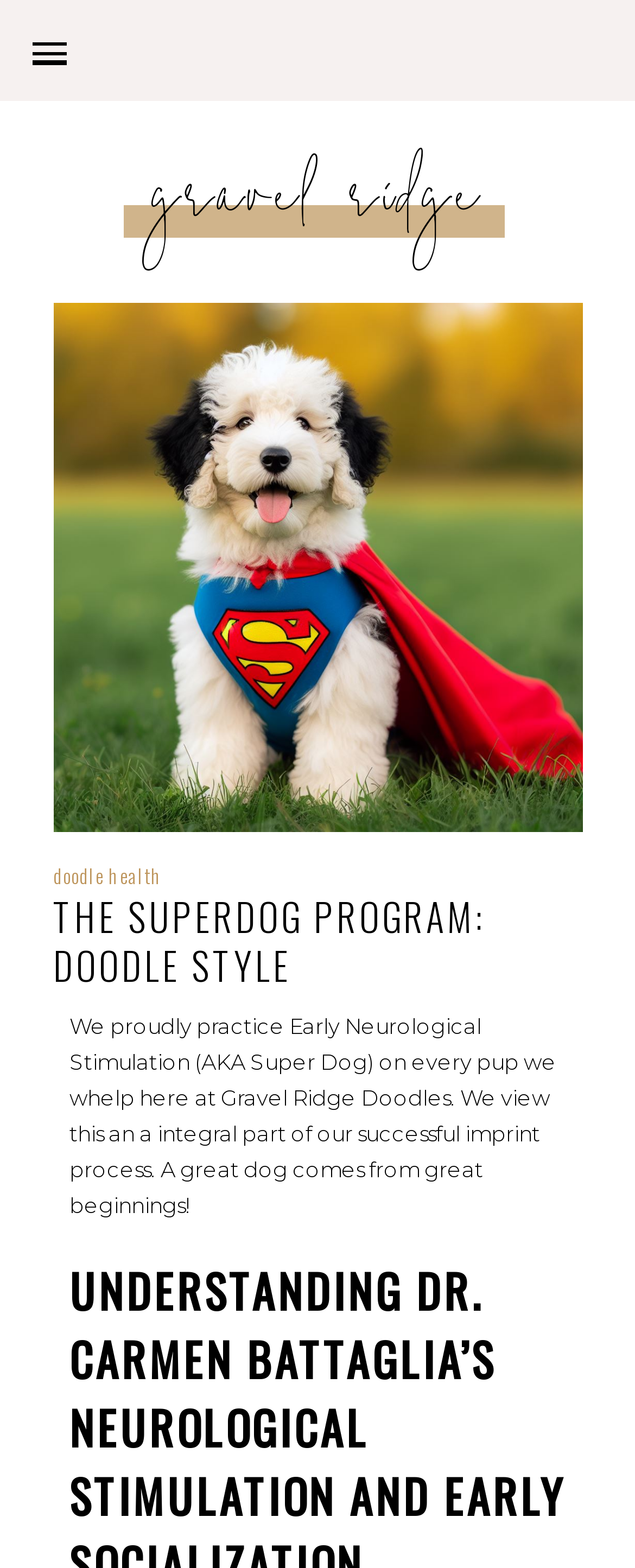Given the description of a UI element: "Doodle Health", identify the bounding box coordinates of the matching element in the webpage screenshot.

[0.083, 0.549, 0.255, 0.567]